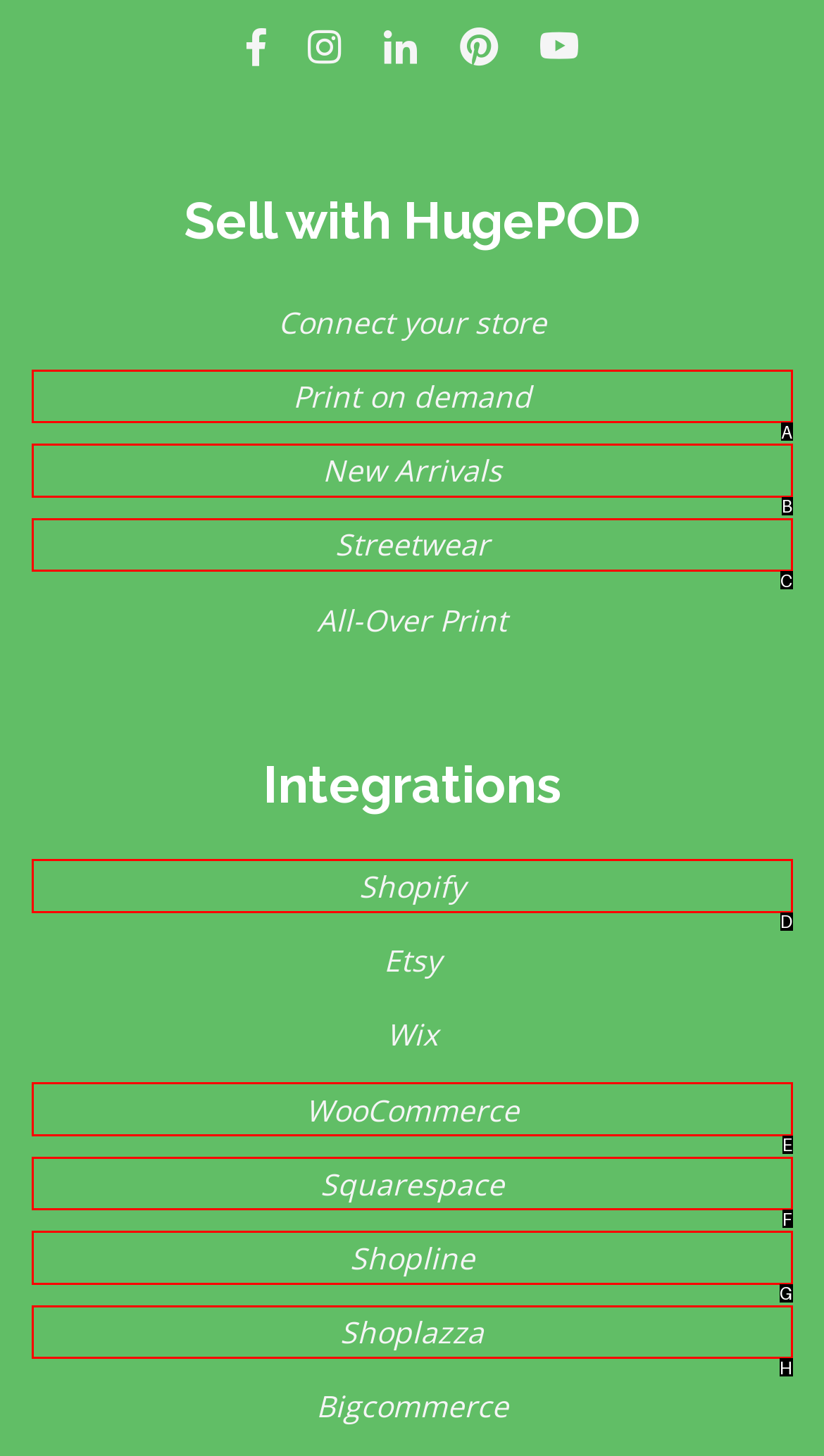Determine which option matches the description: Streetwear. Answer using the letter of the option.

C